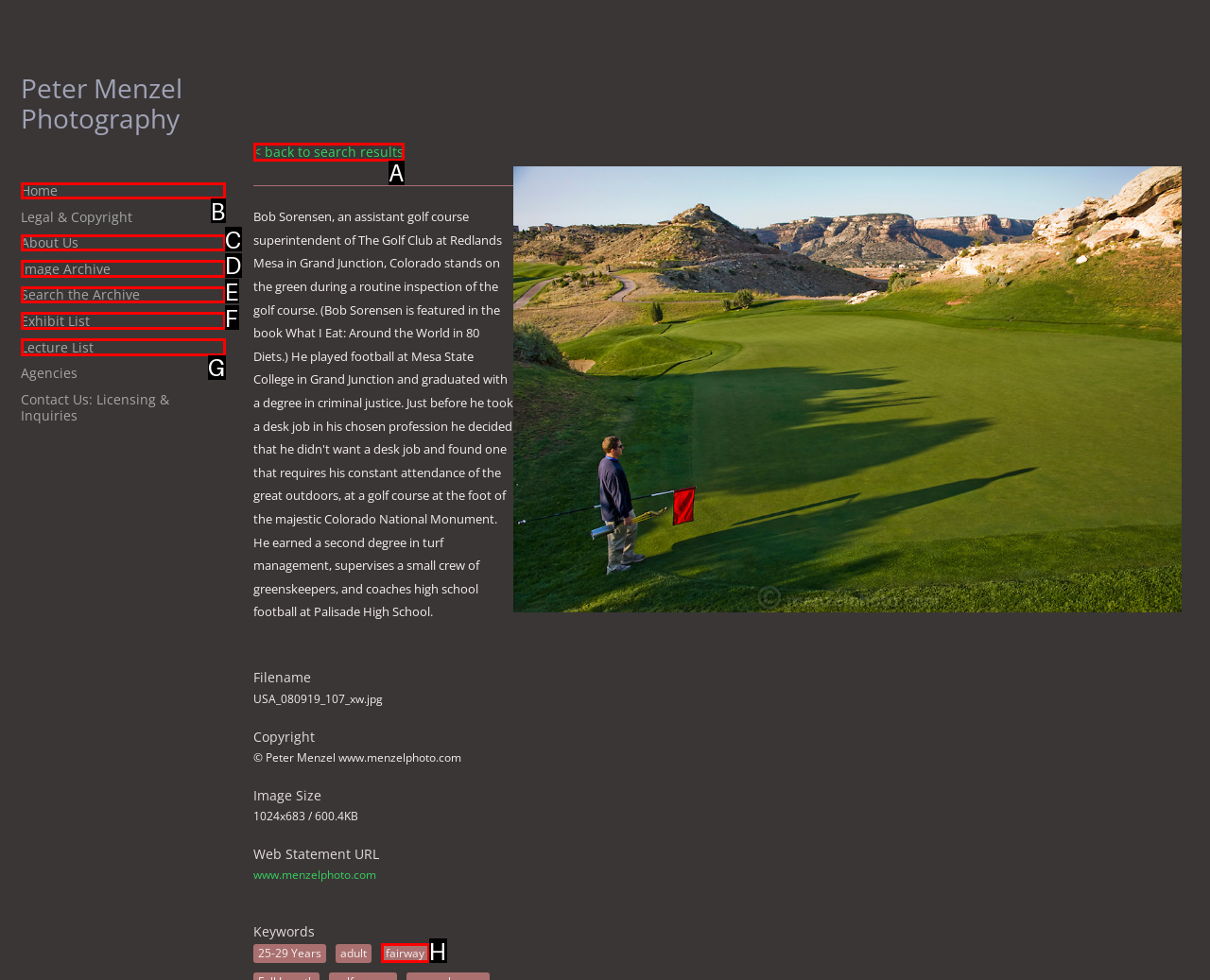Pick the option that corresponds to: Search the Archive
Provide the letter of the correct choice.

E